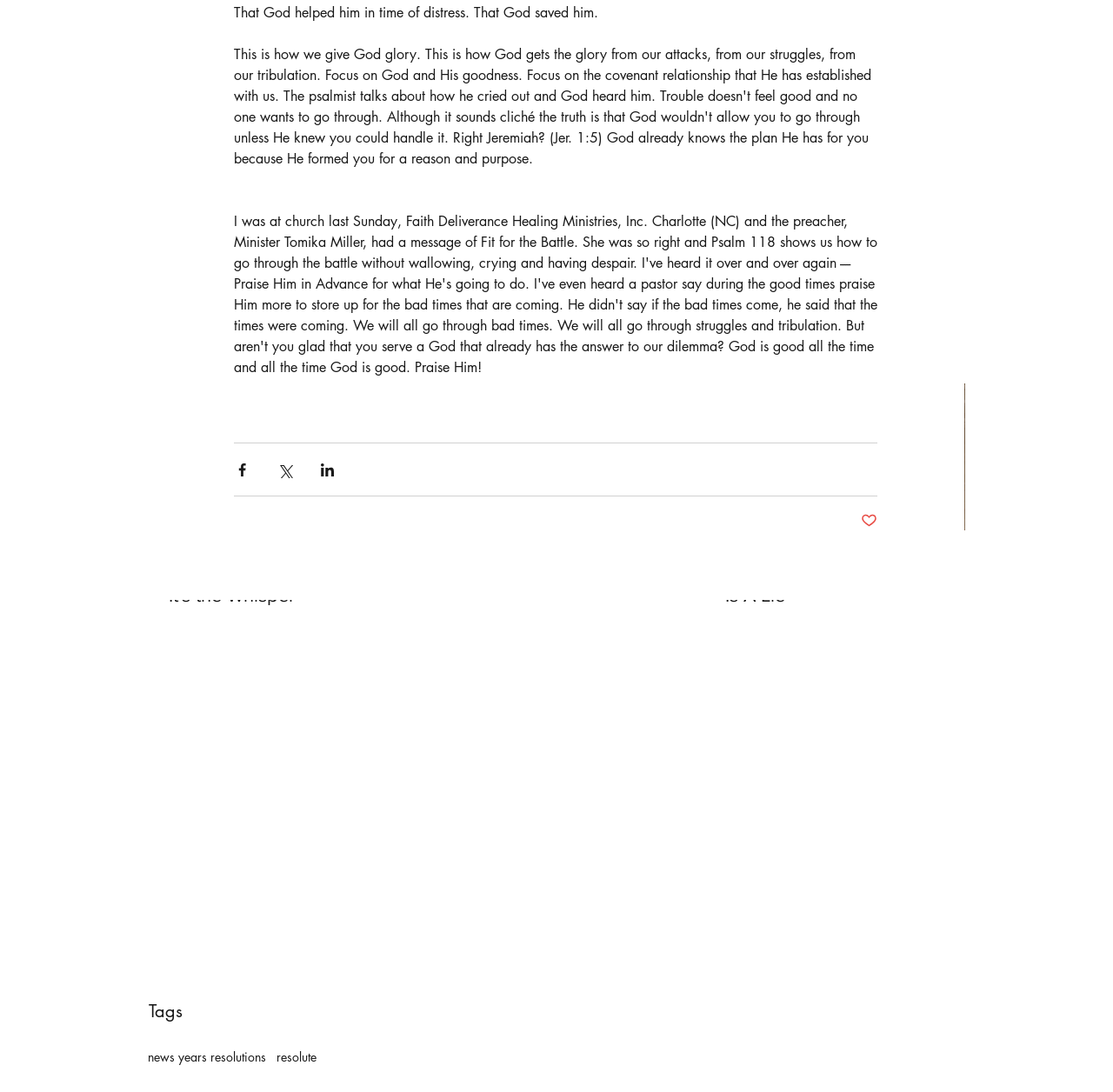How many posts are listed?
Please give a detailed and elaborate answer to the question.

There are three posts listed in the 'Post list' region, namely 'It's the Whisper', 'Psalm 73', and 'Fake It Until You Make It Is A Lie'.